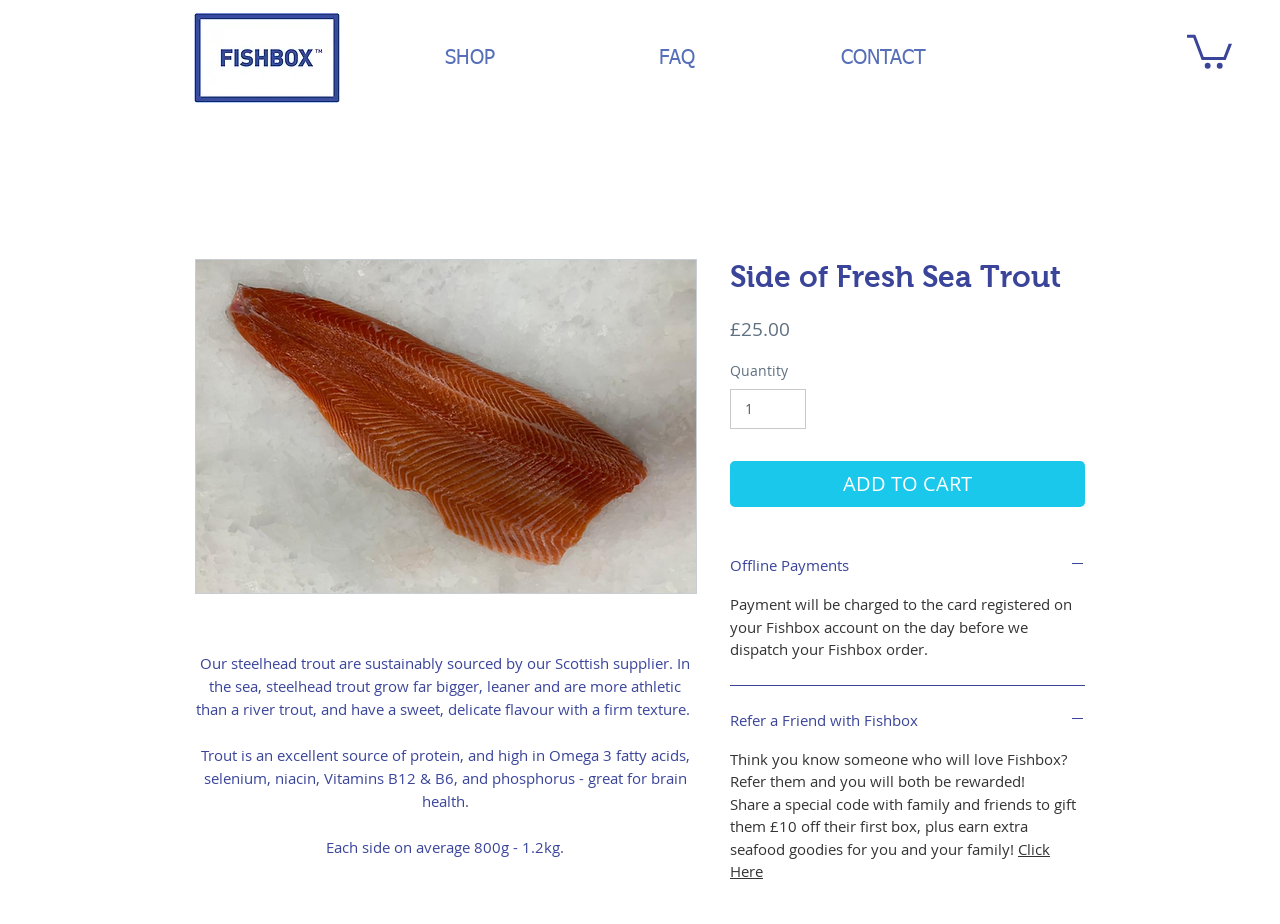Given the description "Offline Payments", determine the bounding box of the corresponding UI element.

[0.57, 0.601, 0.848, 0.624]